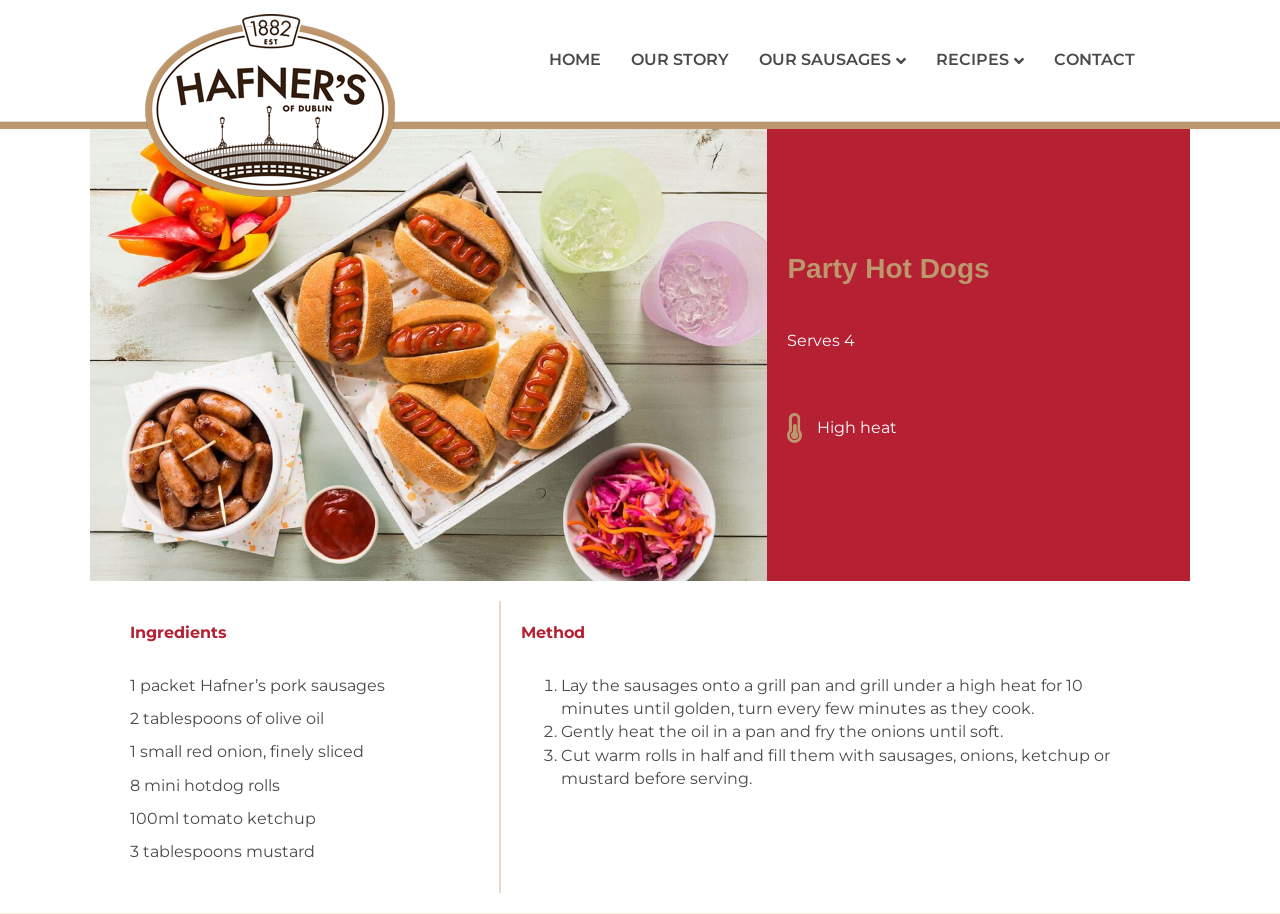What is the serving size of the Party Hot Dogs?
Please provide a single word or phrase answer based on the image.

4